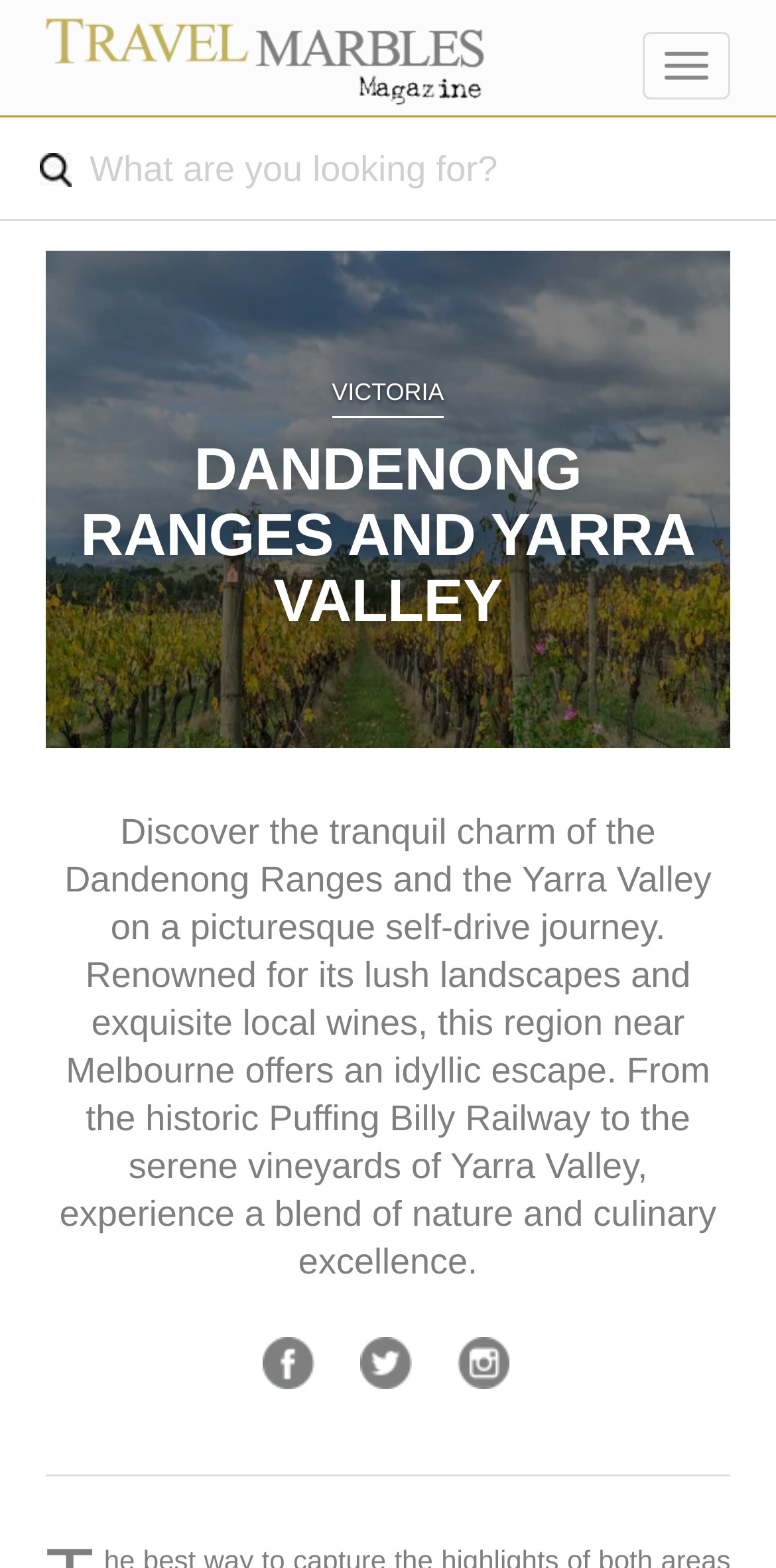What is the name of the railway mentioned?
Refer to the image and give a detailed response to the question.

I found this answer by reading the StaticText element that describes the region, which mentions the historic Puffing Billy Railway.